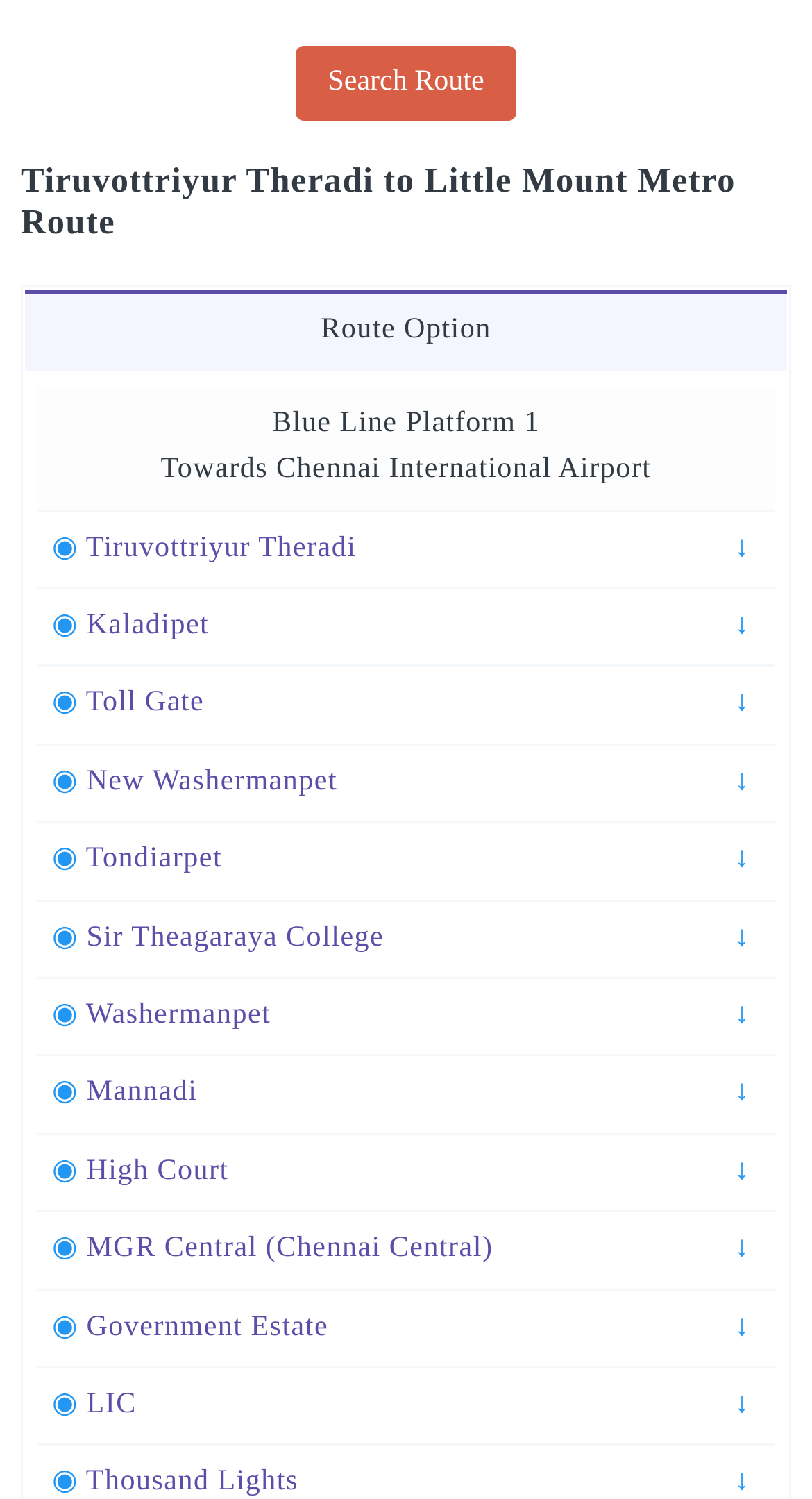What is the next station after Kaladipet?
Could you please answer the question thoroughly and with as much detail as possible?

I looked at the grid cells and found that the next station after 'Kaladipet' is 'Toll Gate', which is indicated by the '↓' symbol.